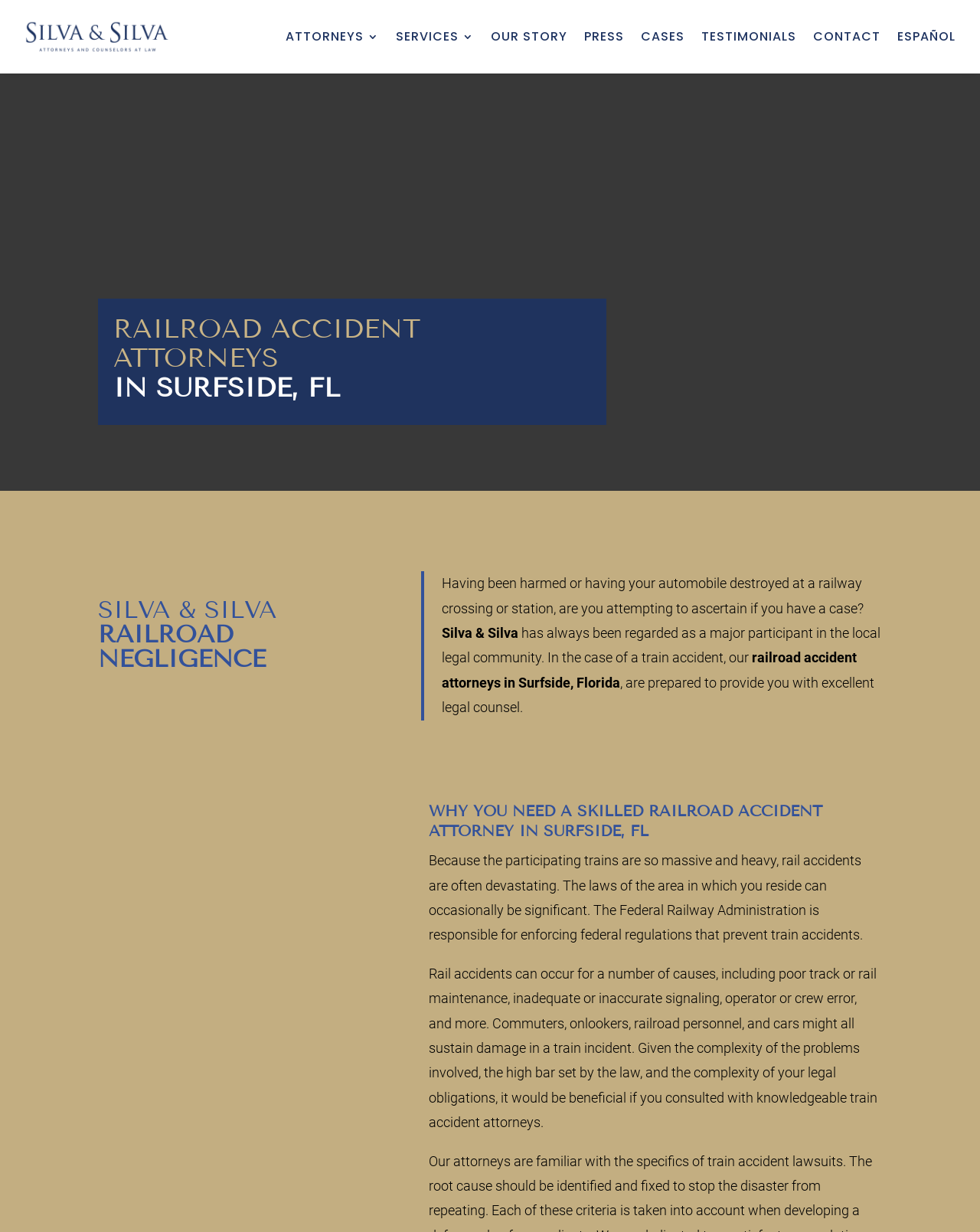Give a short answer to this question using one word or a phrase:
What kind of damages can occur in a train incident?

Commuters, onlookers, railroad personnel, and cars